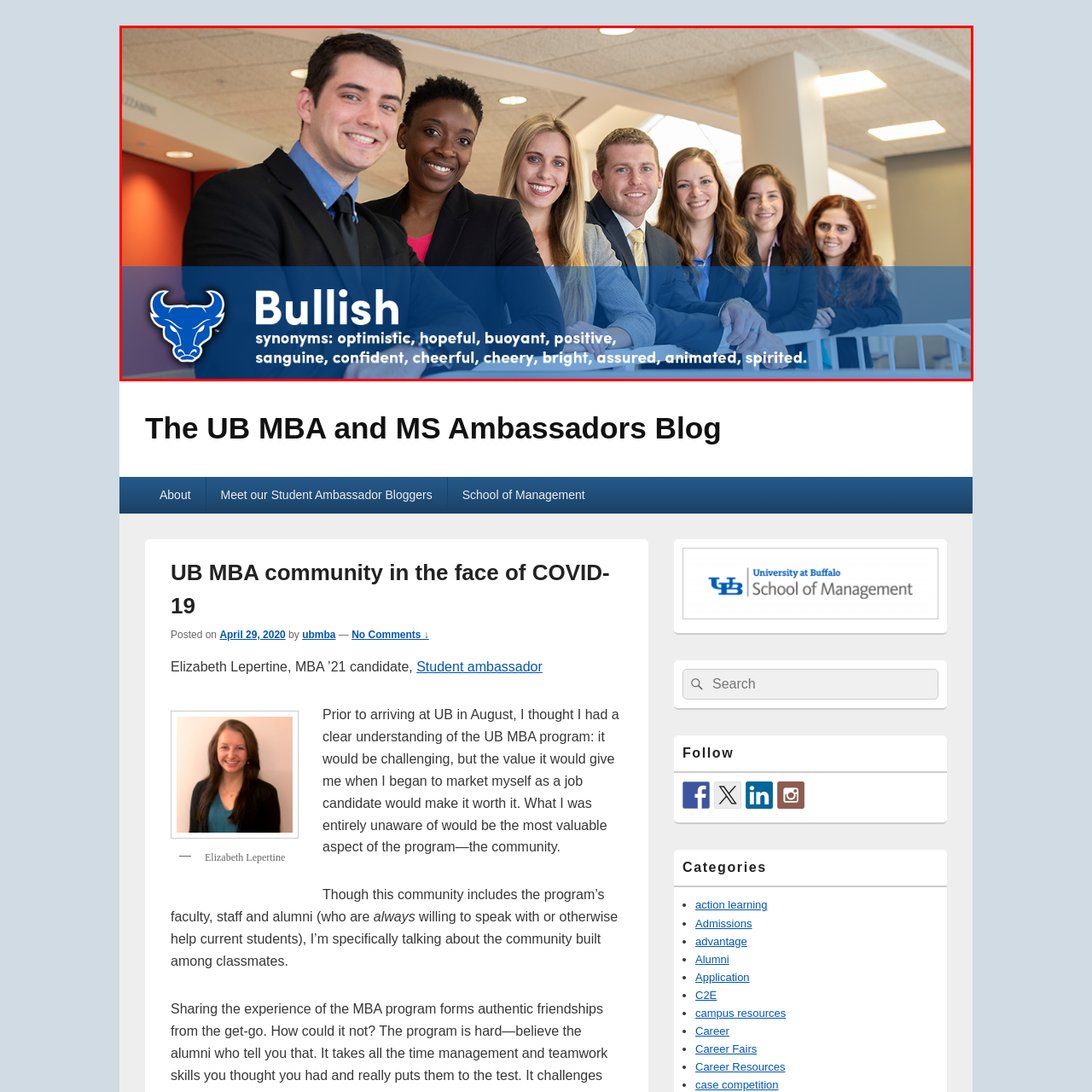What is the atmosphere of the setting?
Examine the image within the red bounding box and provide a comprehensive answer to the question.

The modern architecture and soft, diffused lighting in the backdrop of the image contribute to an inviting ambiance, which suggests that the setting is likely a professional or educational environment that is conducive to collaboration and positivity.